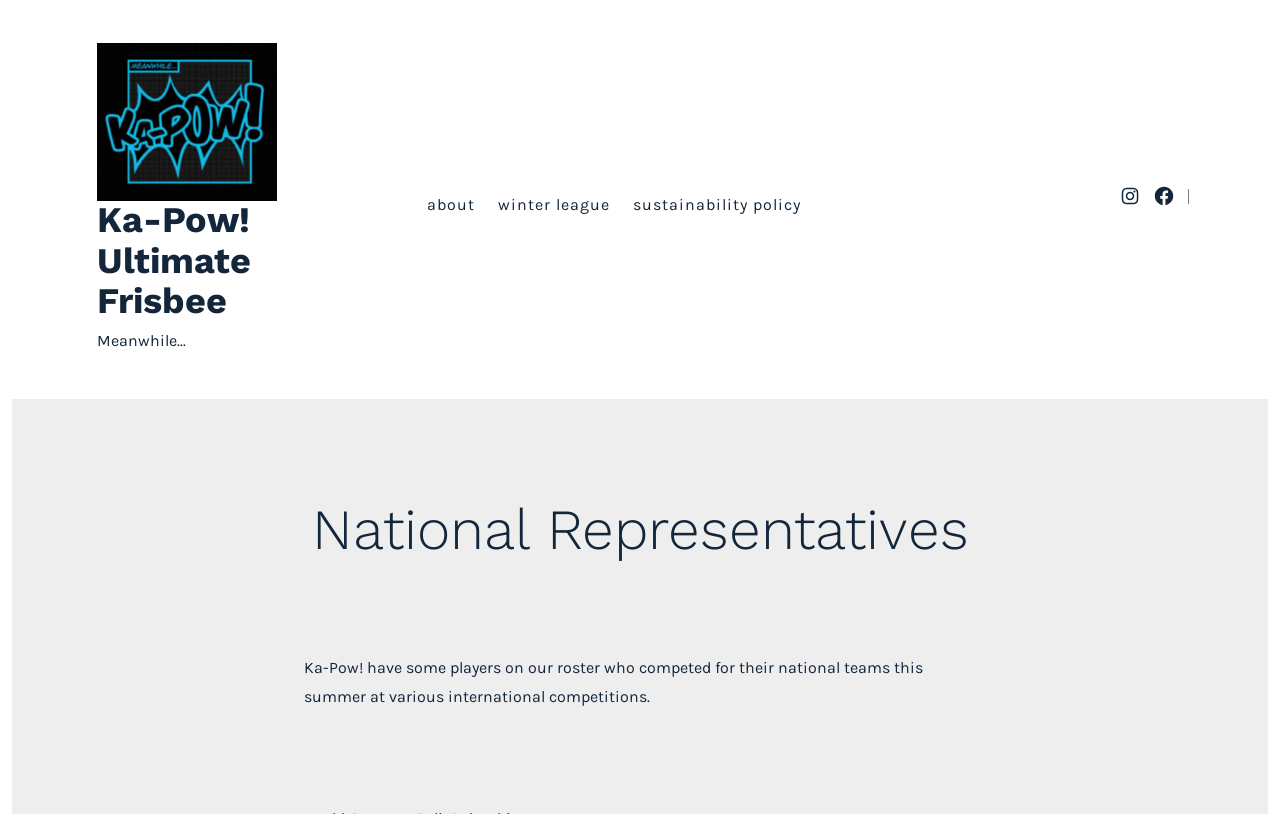What is the topic of the main content?
Look at the webpage screenshot and answer the question with a detailed explanation.

The main content of the webpage is about the national representatives of the Ka-Pow! Ultimate Frisbee team, as indicated by the heading 'National Representatives' and the text that follows, which describes the team members who competed for their national teams.